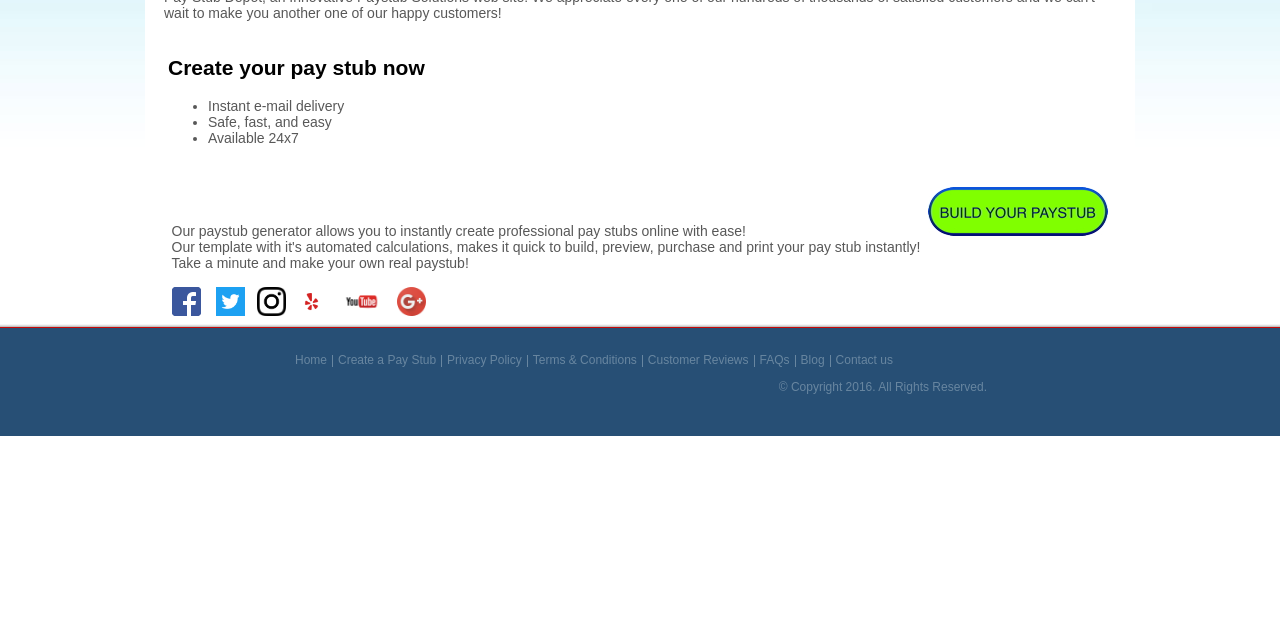Determine the bounding box coordinates (top-left x, top-left y, bottom-right x, bottom-right y) of the UI element described in the following text: Create a Pay Stub

[0.264, 0.554, 0.341, 0.573]